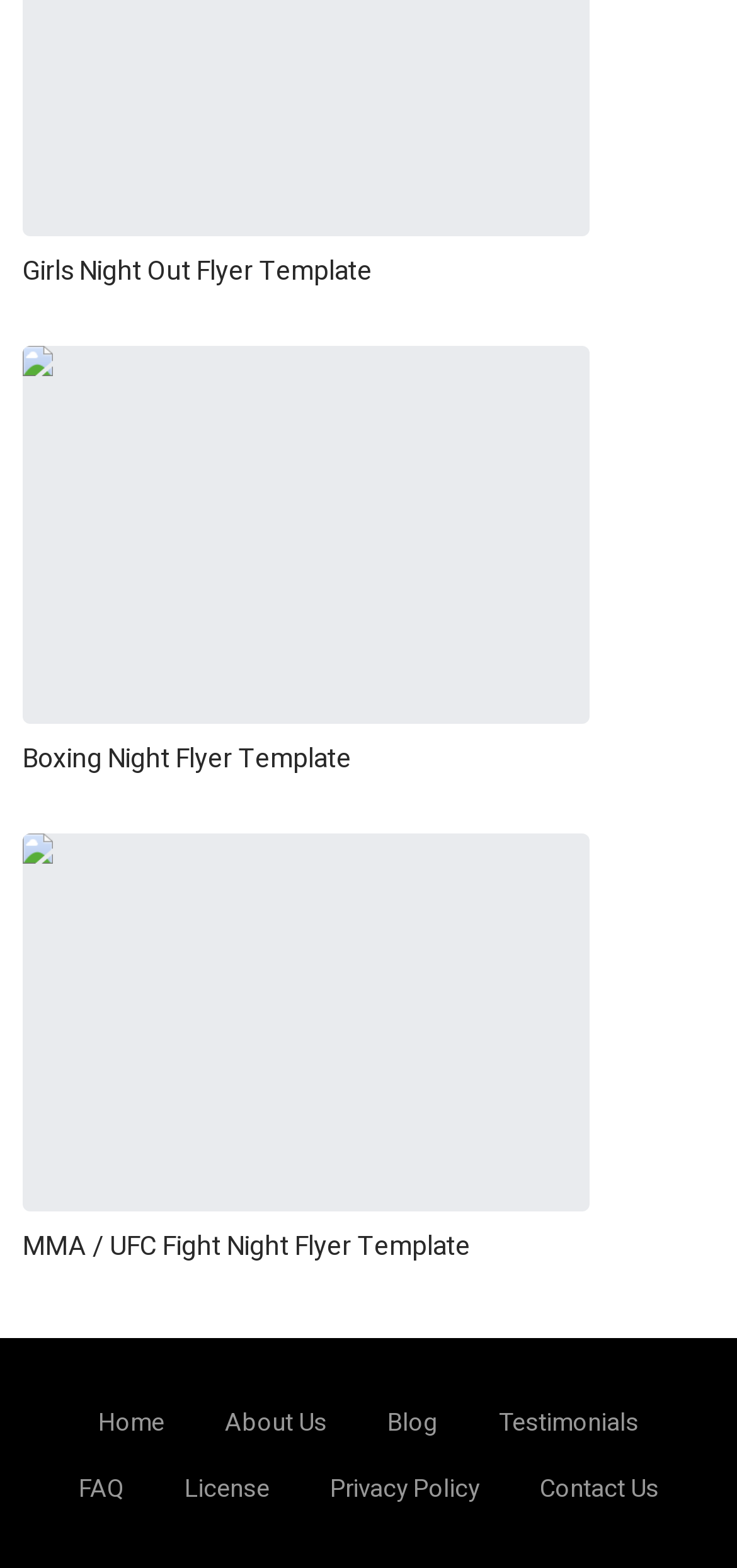Bounding box coordinates are specified in the format (top-left x, top-left y, bottom-right x, bottom-right y). All values are floating point numbers bounded between 0 and 1. Please provide the bounding box coordinate of the region this sentence describes: License

[0.25, 0.938, 0.365, 0.961]